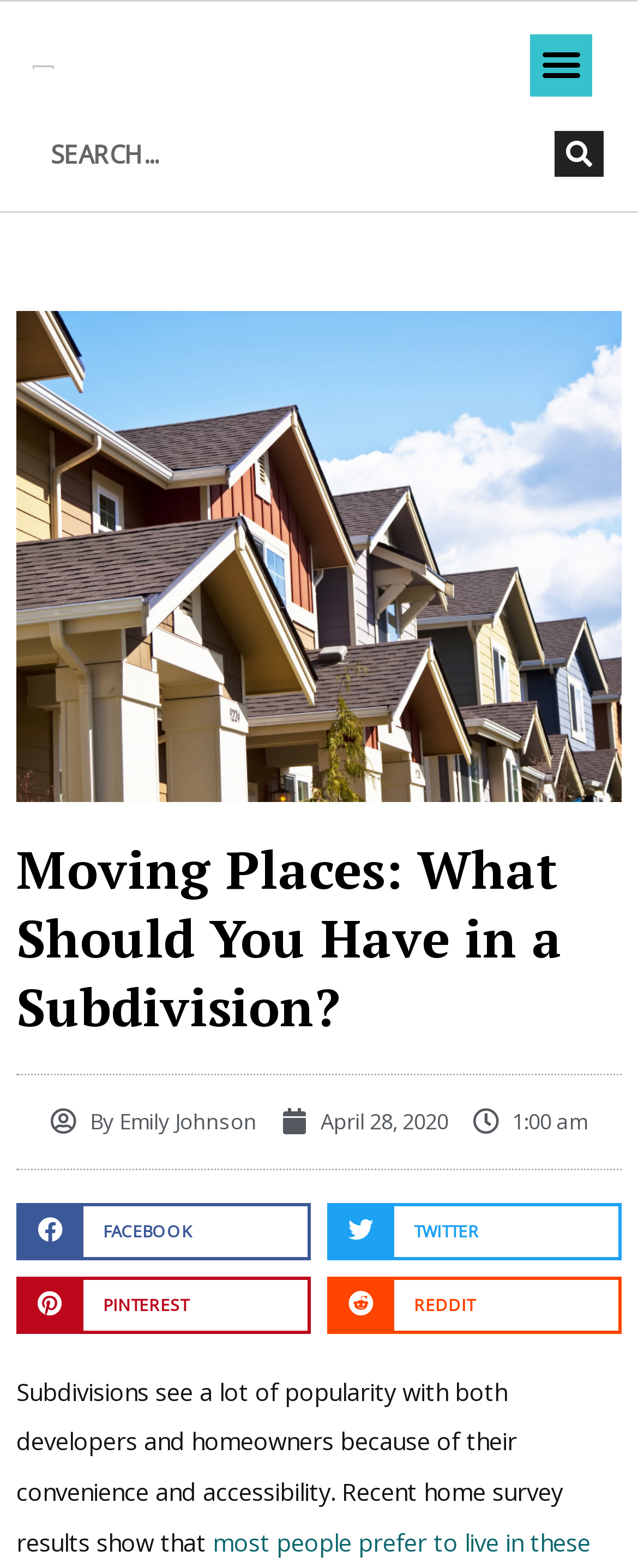With reference to the screenshot, provide a detailed response to the question below:
What is depicted in the image?

The image on the webpage depicts a line of houses, which is likely related to the topic of subdivisions and housing.